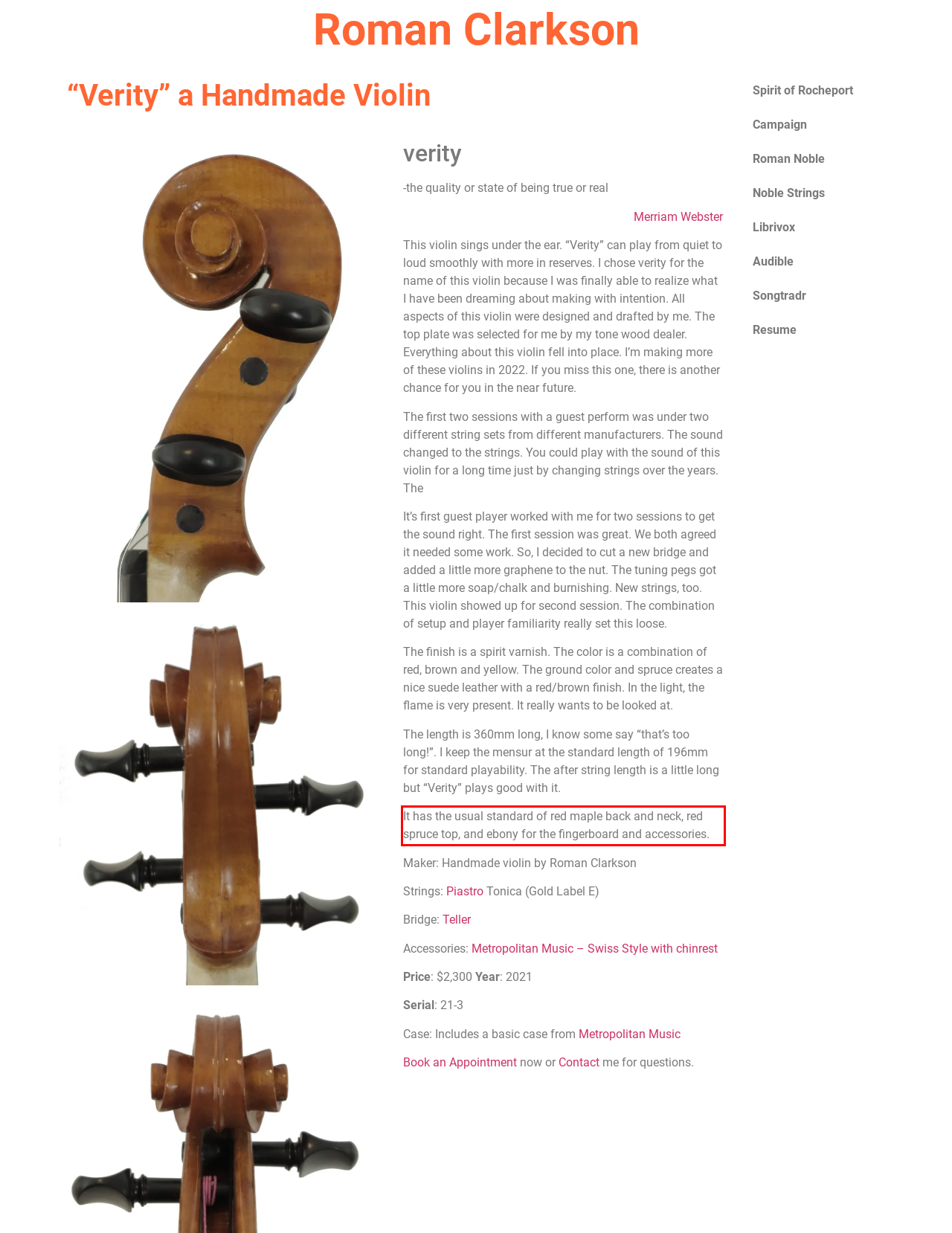You are provided with a screenshot of a webpage that includes a red bounding box. Extract and generate the text content found within the red bounding box.

It has the usual standard of red maple back and neck, red spruce top, and ebony for the fingerboard and accessories.